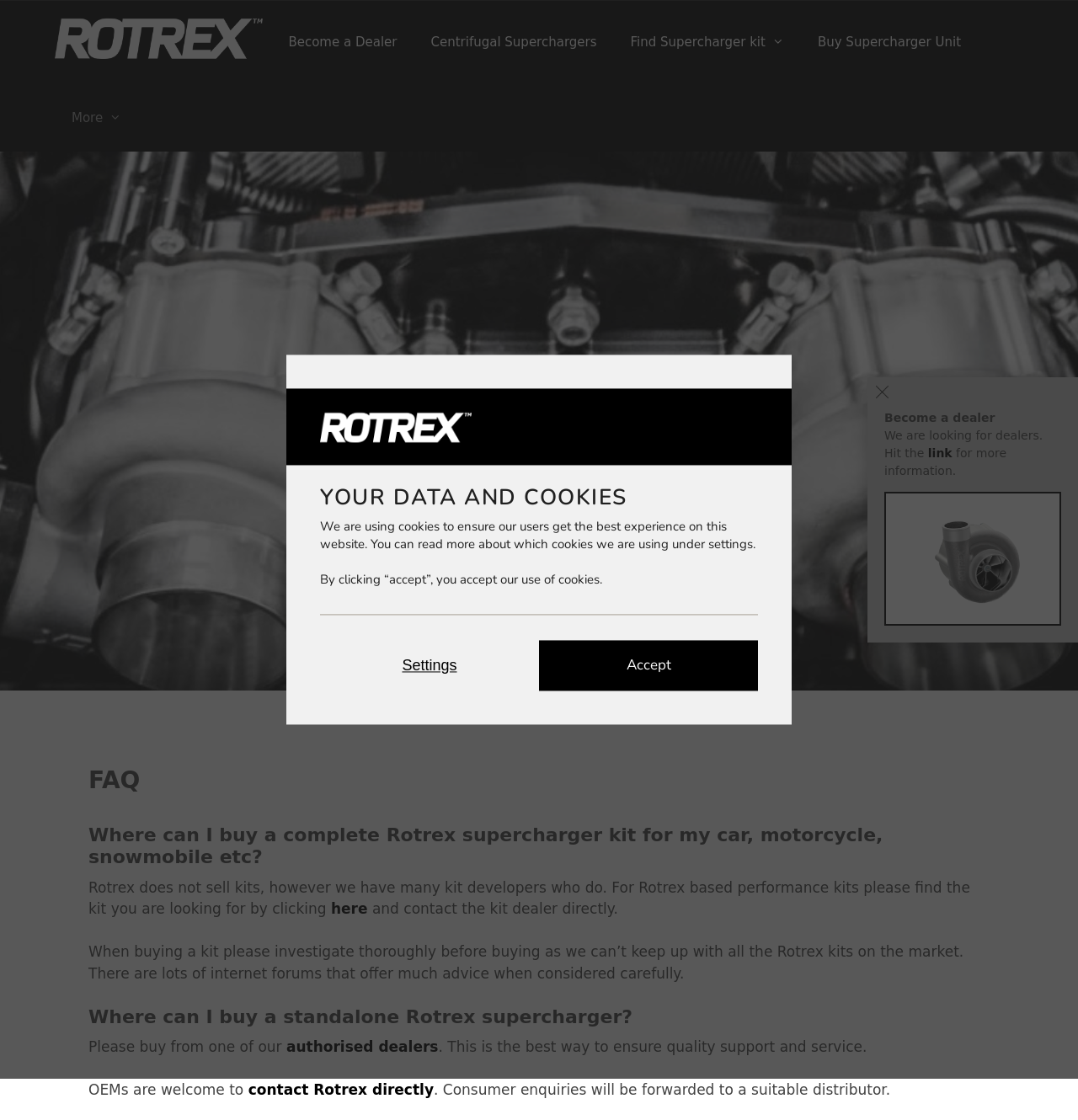Please identify the bounding box coordinates of the area I need to click to accomplish the following instruction: "Click on the authorised dealers link".

[0.266, 0.927, 0.407, 0.942]